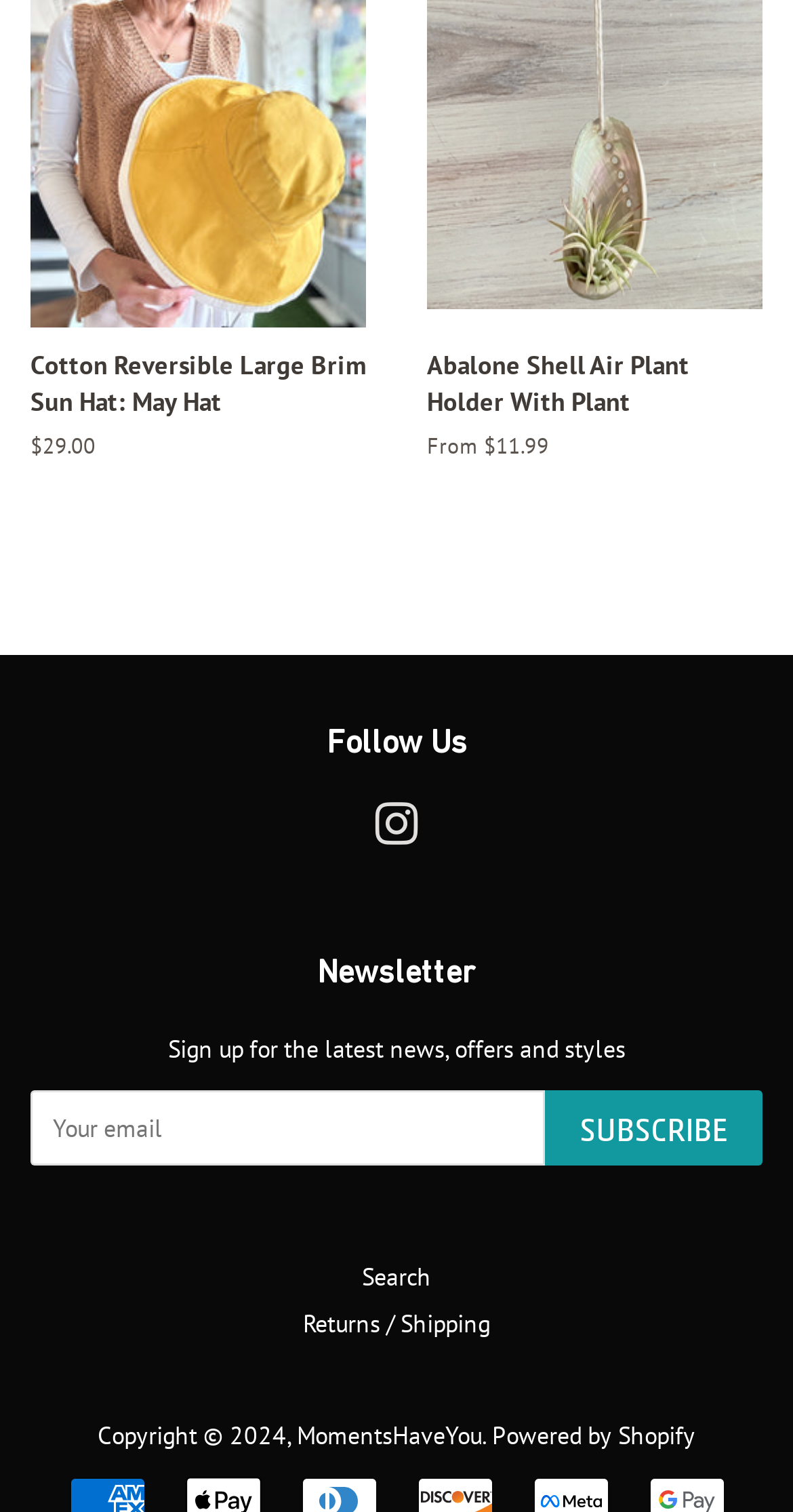What is the text above the email subscription textbox?
Look at the image and respond with a one-word or short phrase answer.

Sign up for the latest news, offers and styles